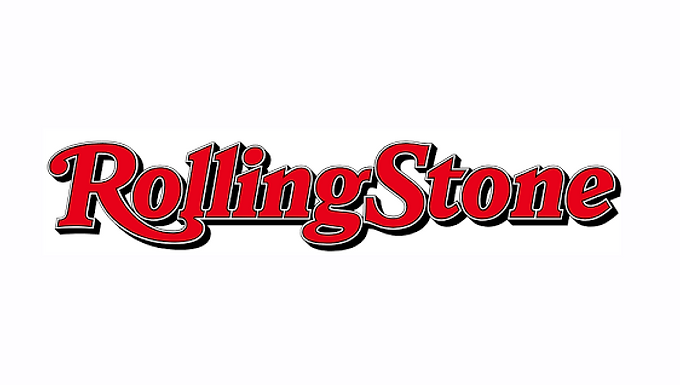Provide a thorough description of the image, including all visible elements.

The image features the iconic logo of "Rolling Stone," a renowned magazine known for its coverage of music, pop culture, and politics. The logo is presented in a bold, stylized font, primarily in red with a black outline, emphasizing its vibrant and energetic identity. This visual representation captivates audiences and reflects the magazine's influential role in the entertainment industry, connecting readers with in-depth stories and insights. The logo may appear alongside references to engaging content, such as documentaries or series, highlighting its ongoing relevance in contemporary media discussions.